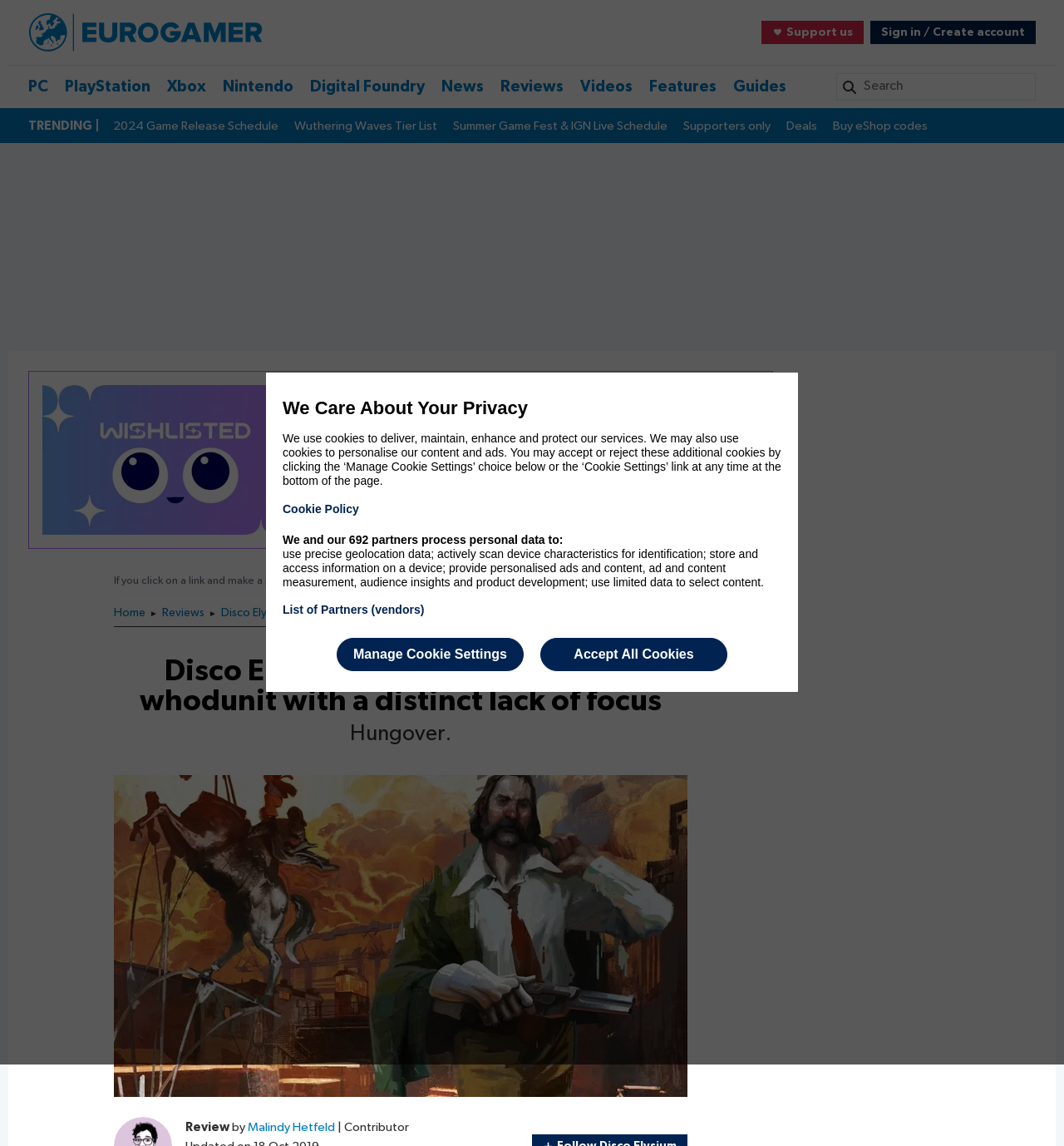Answer the following query concisely with a single word or phrase:
What is the purpose of the 'Search' textbox?

To search the website